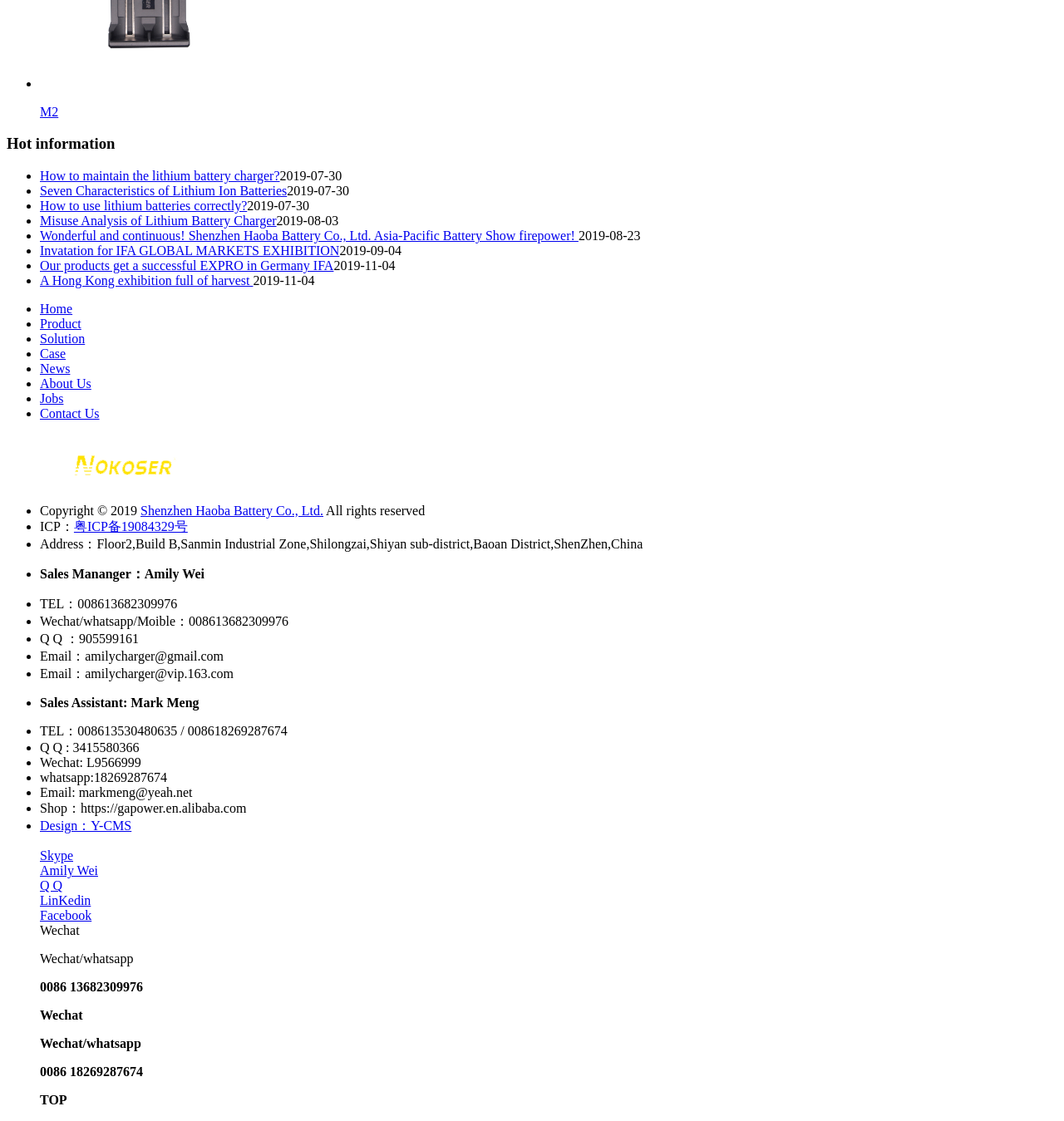Please identify the bounding box coordinates of the element on the webpage that should be clicked to follow this instruction: "Click on 'M2 M2' link". The bounding box coordinates should be given as four float numbers between 0 and 1, formatted as [left, top, right, bottom].

[0.038, 0.068, 0.994, 0.107]